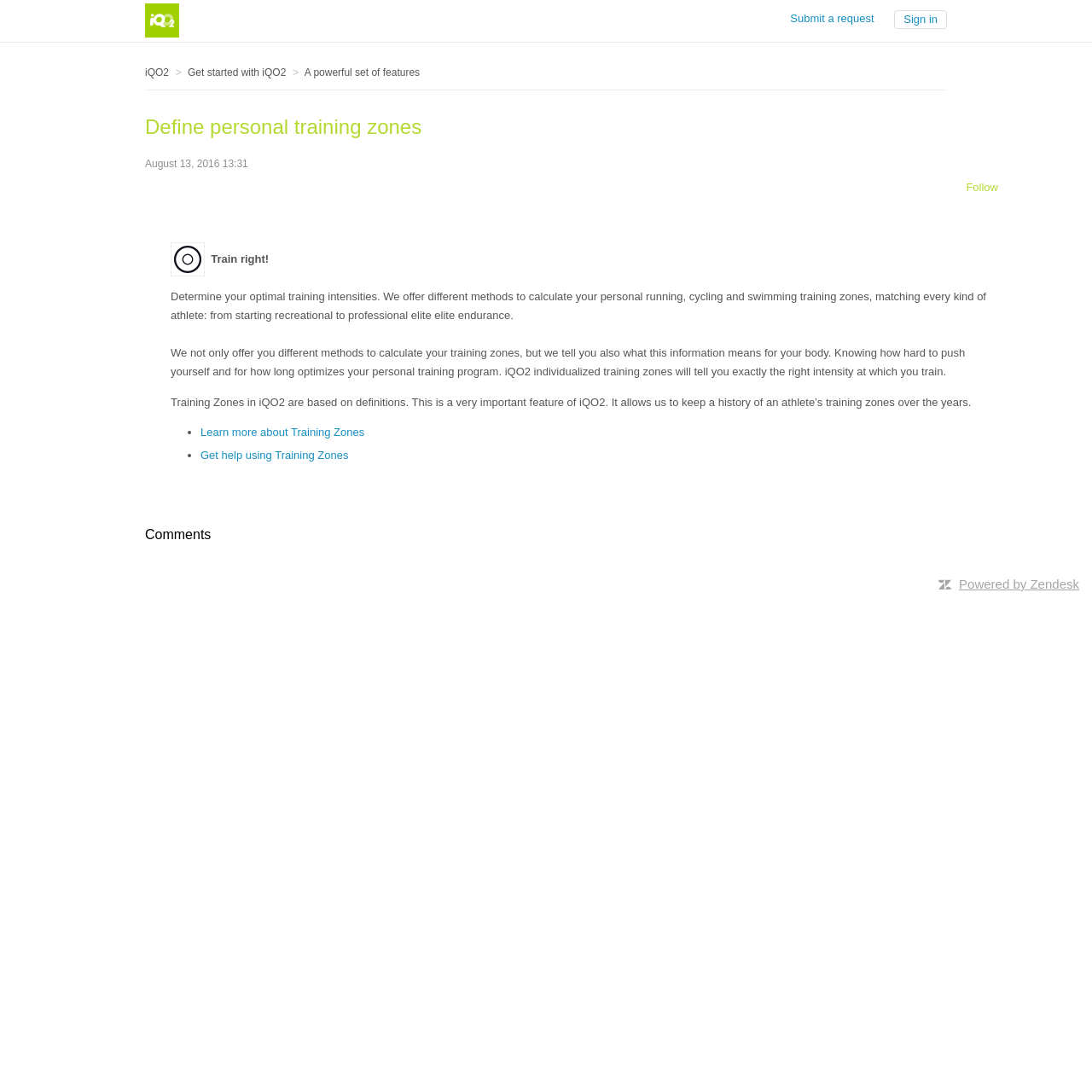Can you extract the primary headline text from the webpage?

Define personal training zones